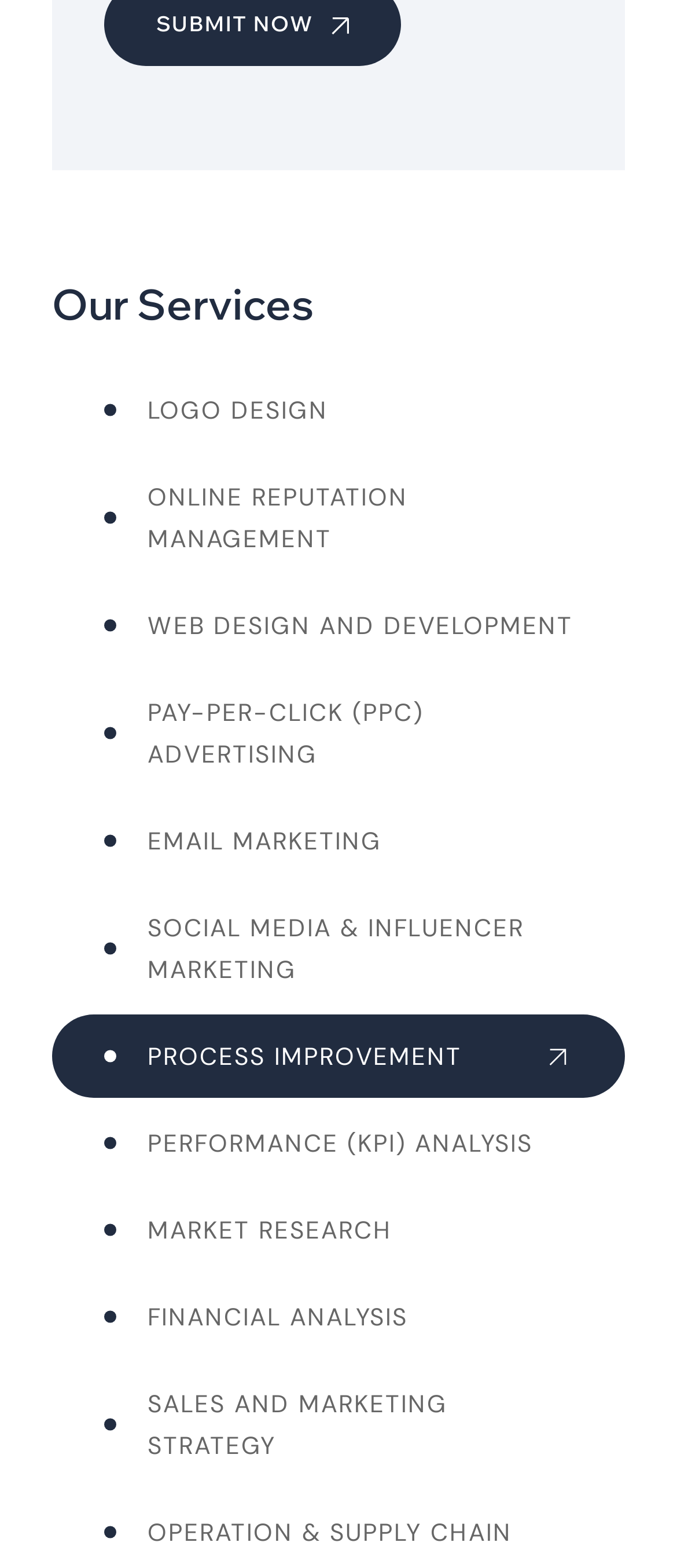Please identify the coordinates of the bounding box for the clickable region that will accomplish this instruction: "Learn about PAY-PER-CLICK (PPC) ADVERTISING".

[0.154, 0.441, 0.846, 0.495]